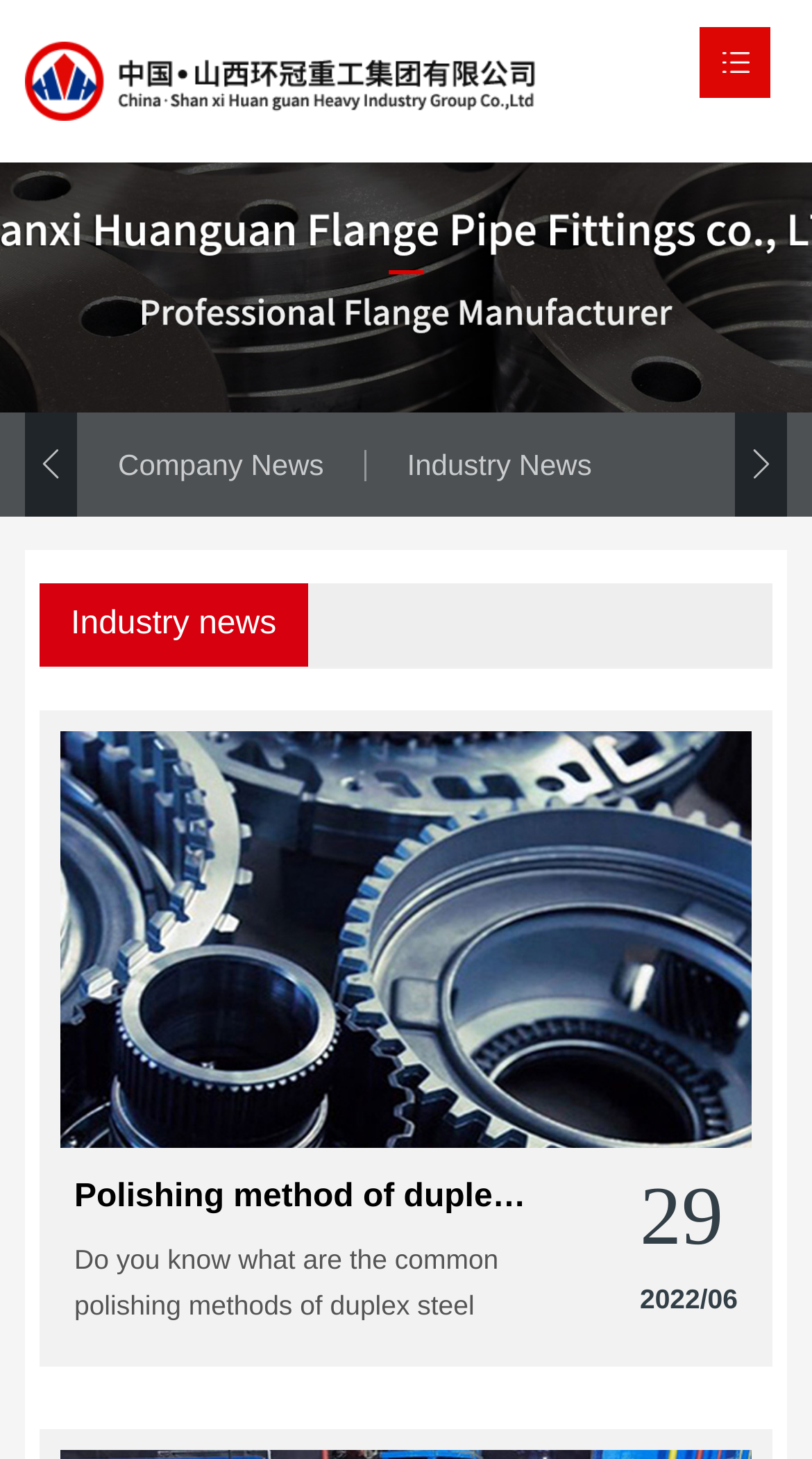Find the bounding box coordinates of the element to click in order to complete this instruction: "Browse the Product page". The bounding box coordinates must be four float numbers between 0 and 1, denoted as [left, top, right, bottom].

[0.05, 0.153, 0.95, 0.218]